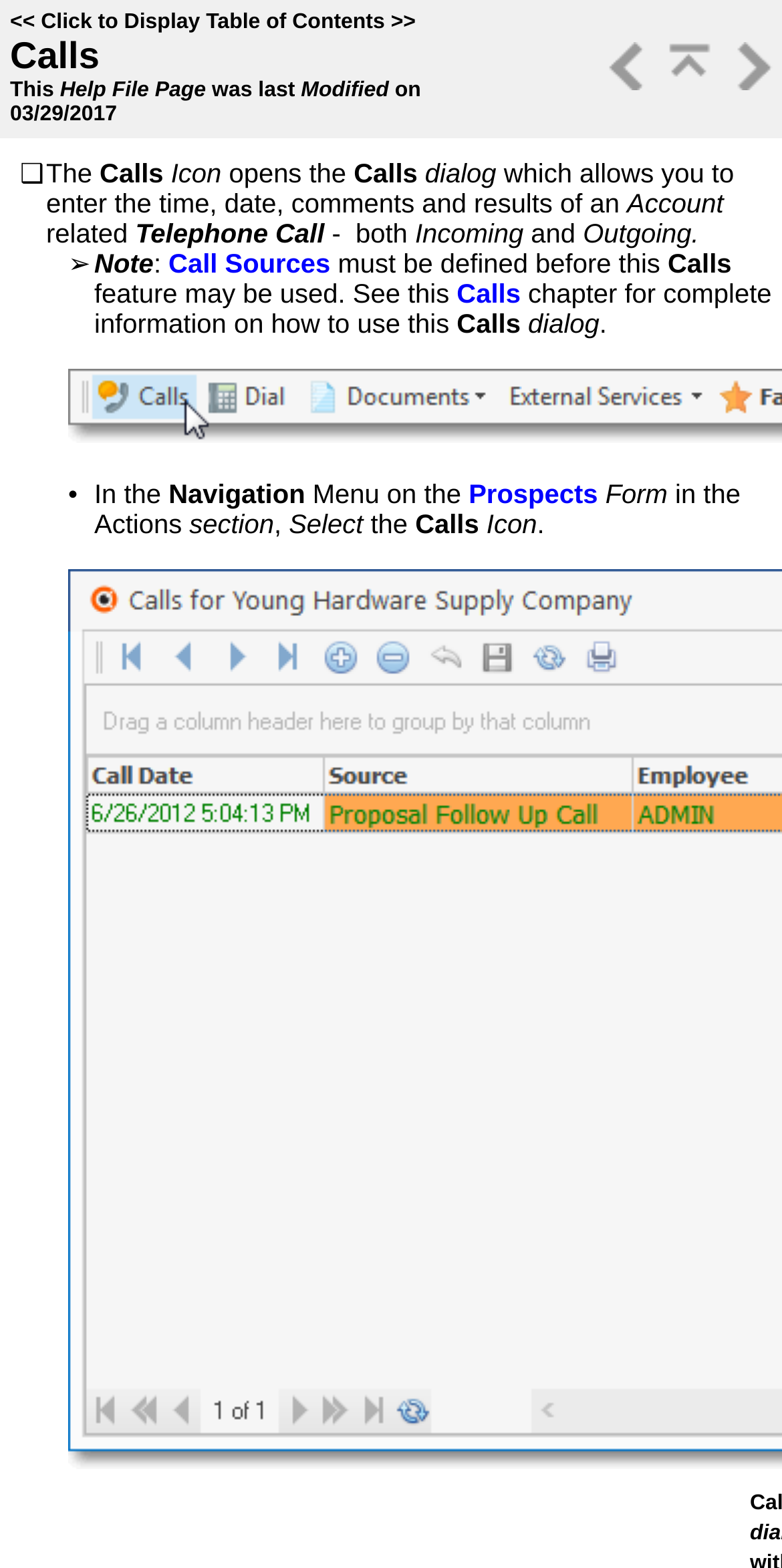Refer to the image and offer a detailed explanation in response to the question: Where is the Calls Icon located?

The Calls Icon is located in the Actions section of the Prospects Form, which can be accessed through the Navigation Menu.